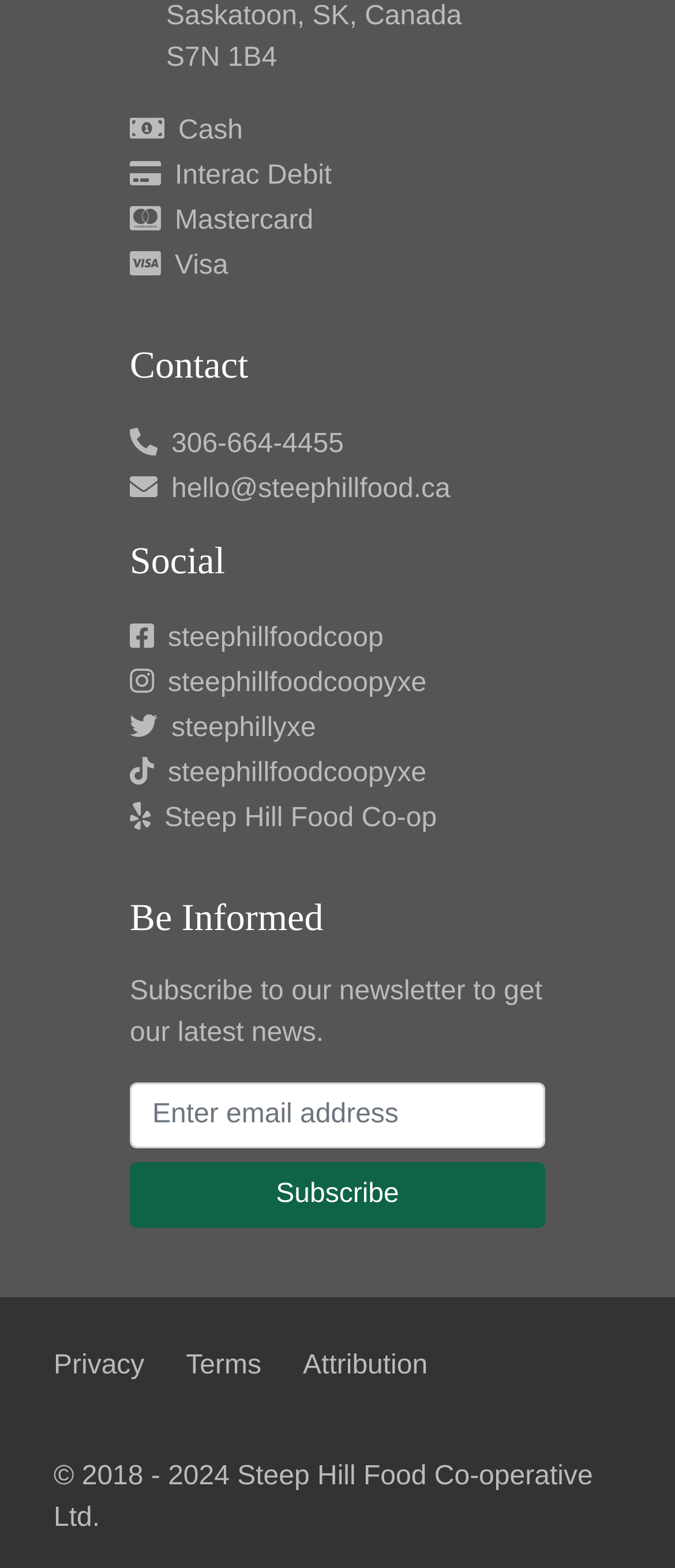Provide your answer to the question using just one word or phrase: What social media platforms is Steep Hill Food Co-op on?

Multiple platforms